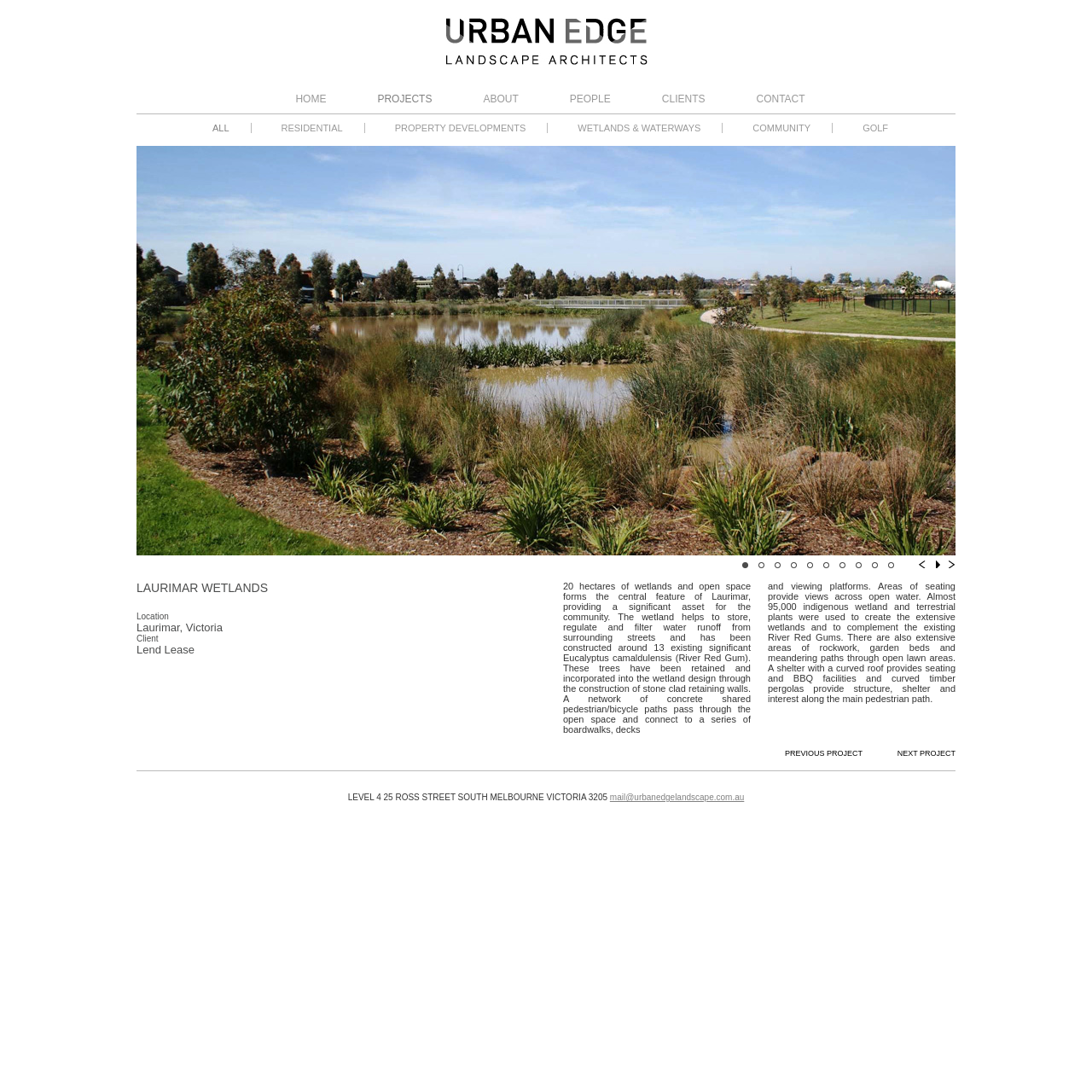Please identify the bounding box coordinates of the element's region that should be clicked to execute the following instruction: "Watch the video". The bounding box coordinates must be four float numbers between 0 and 1, i.e., [left, top, right, bottom].

None